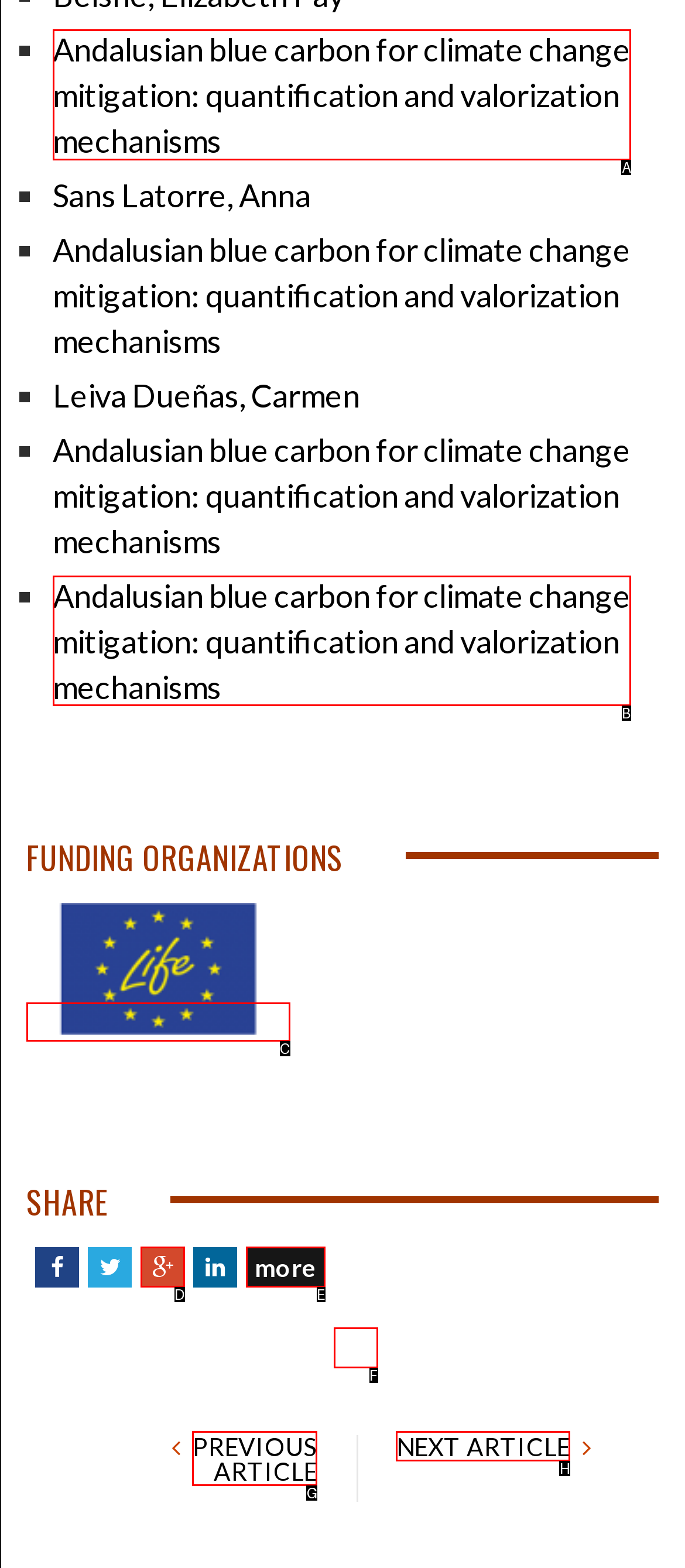Select the letter of the UI element you need to click on to fulfill this task: View article about Andalusian blue carbon for climate change mitigation. Write down the letter only.

A